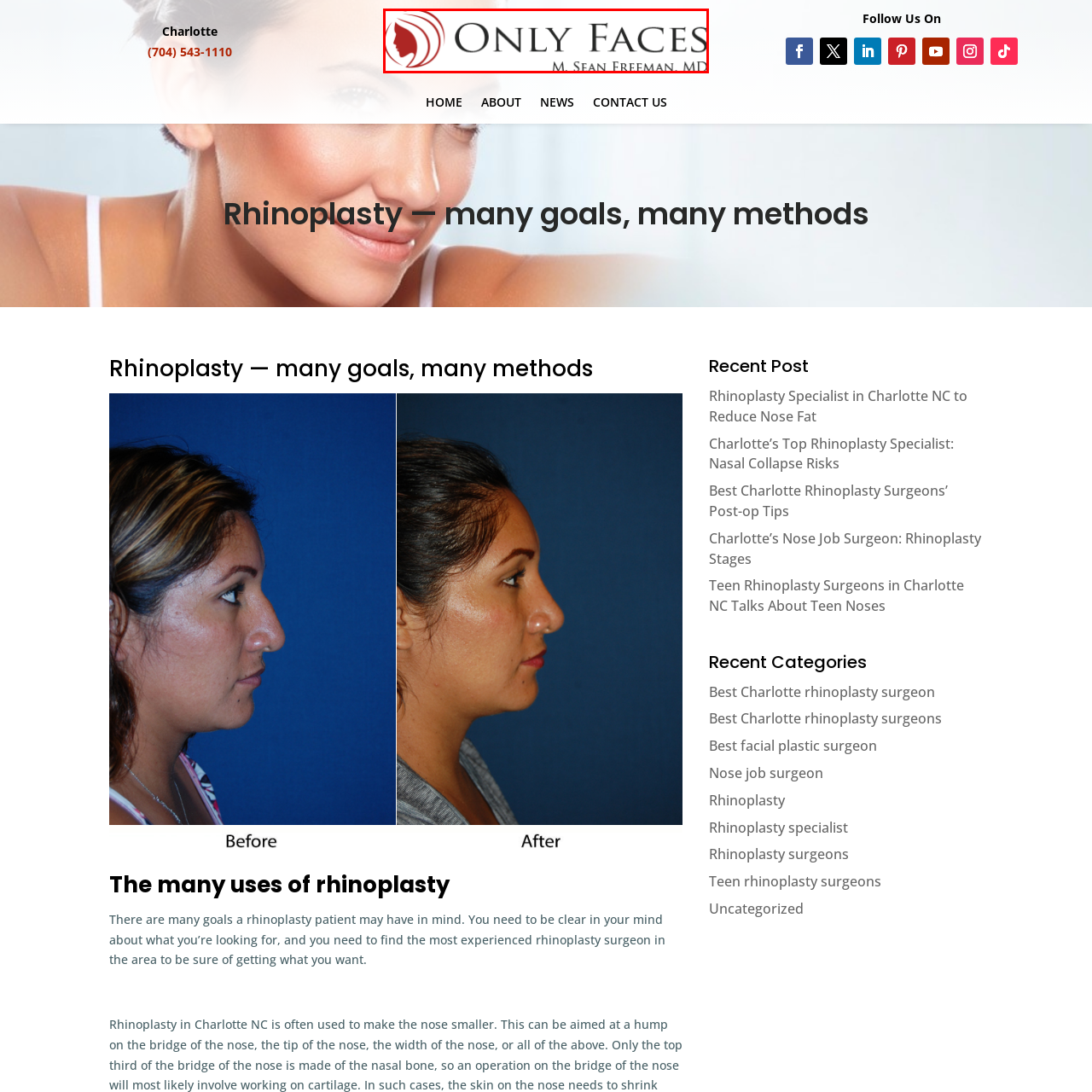Please analyze the elements within the red highlighted area in the image and provide a comprehensive answer to the following question: What is the design aesthetic of the logo?

The design of the logo employs a clean and sophisticated aesthetic, appealing to individuals interested in refined facial procedures, which communicates professionalism and a personal touch.